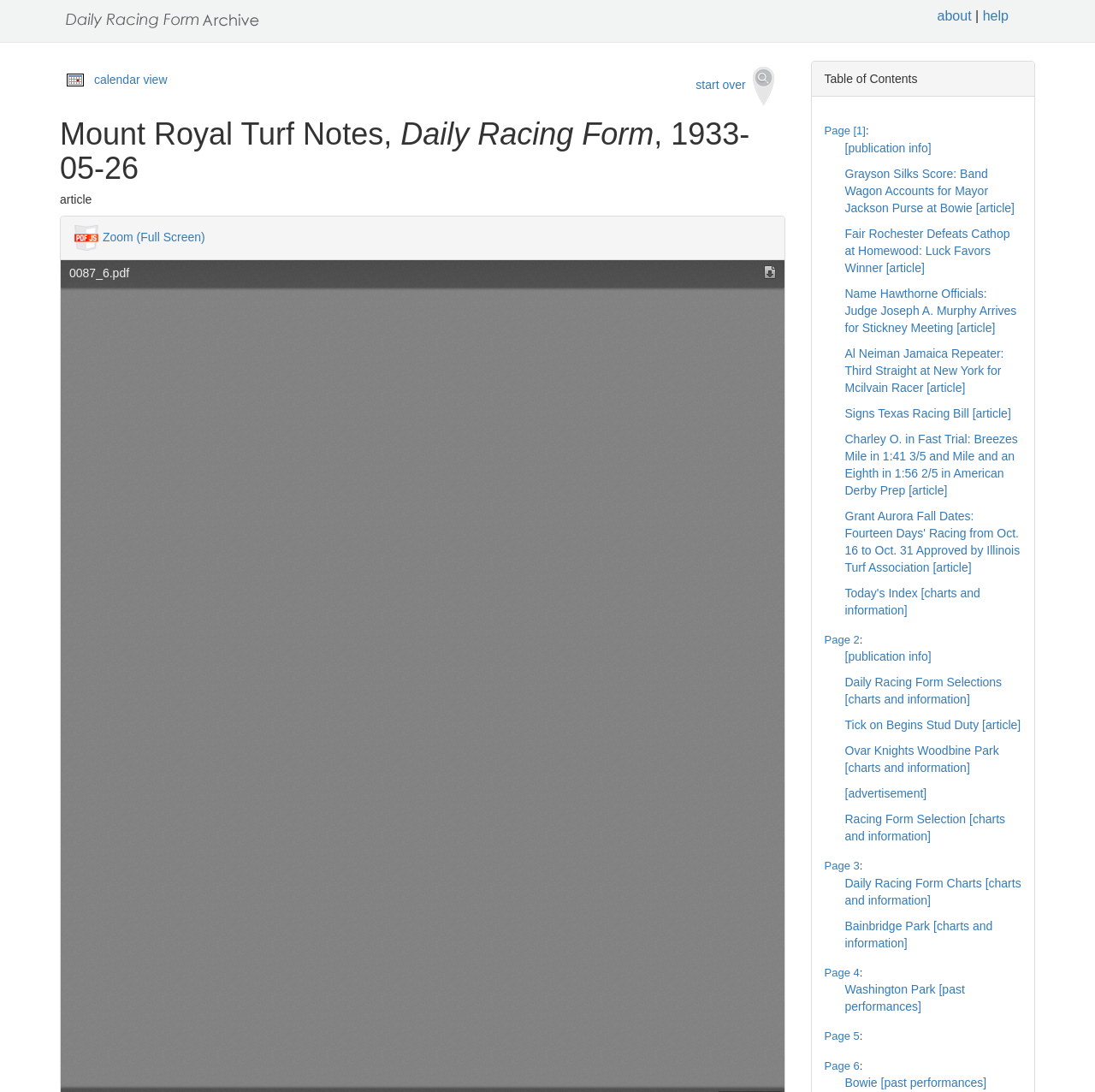How many pages are available in the Table of Contents?
Refer to the image and give a detailed response to the question.

I found the number of pages by counting the number of DisclosureTriangles with 'Page [X]:' labels inside the Table of Contents section, which is located at the top right of the webpage.